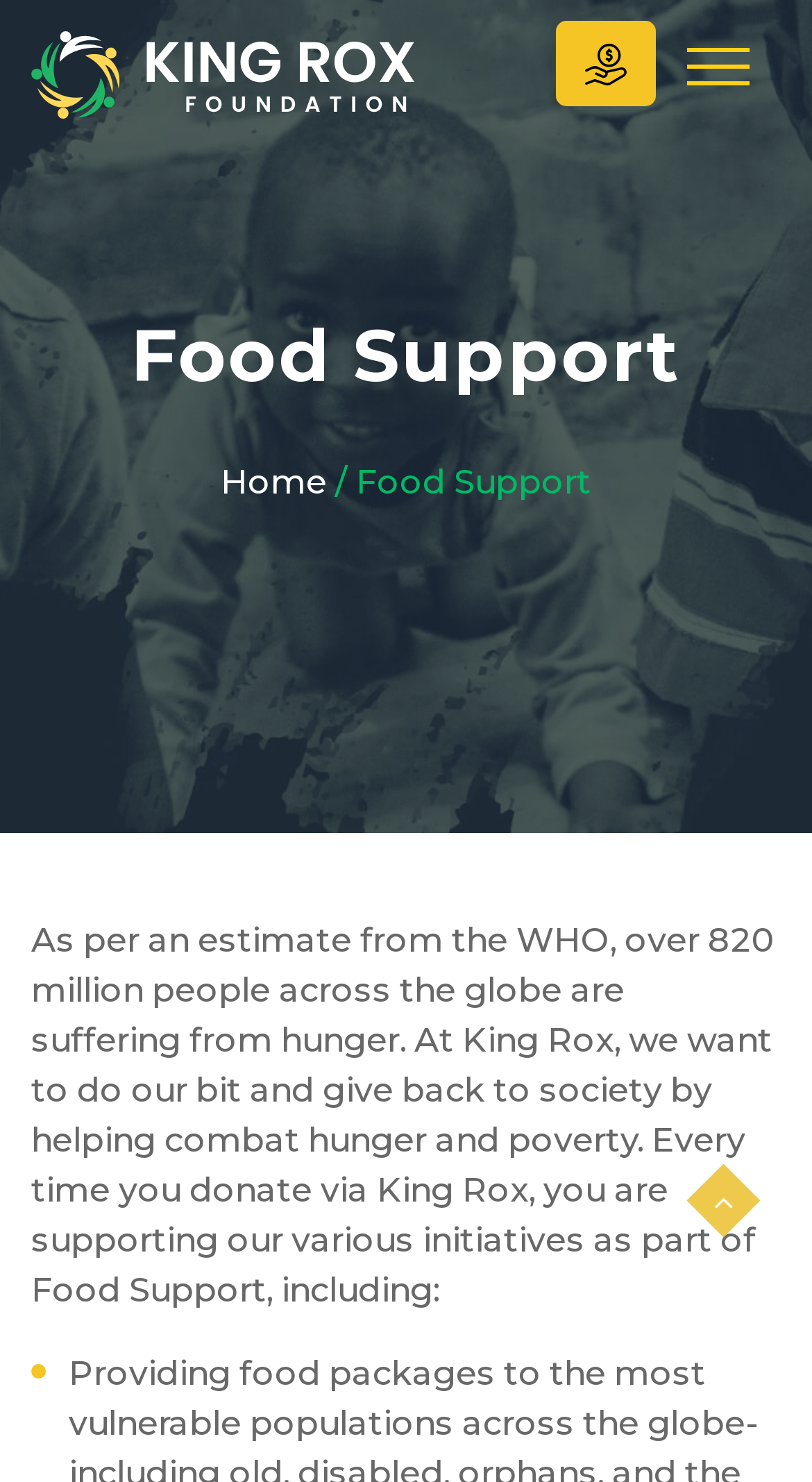Give a detailed overview of the webpage's appearance and contents.

The webpage is about the King Rox Foundation, a charitable organization that helps needy people through donations. At the top of the page, there are three links, with the first one located on the left side and the second one located almost in the middle, while the third one is on the right side, which is a toggle navigation button that controls the navbarSupportedContent.

Below the top links, there are two headings, "Food Support" and "Home / Food Support", which are positioned side by side, with the latter having a link to "Home" on its right side. 

The main content of the page is a paragraph of text that describes the organization's initiative to combat hunger and poverty, specifically mentioning that over 820 million people globally are suffering from hunger, according to the World Health Organization. This text is positioned below the headings and spans almost the entire width of the page.

At the bottom right corner of the page, there is a small icon represented by the Unicode character "\uf106".